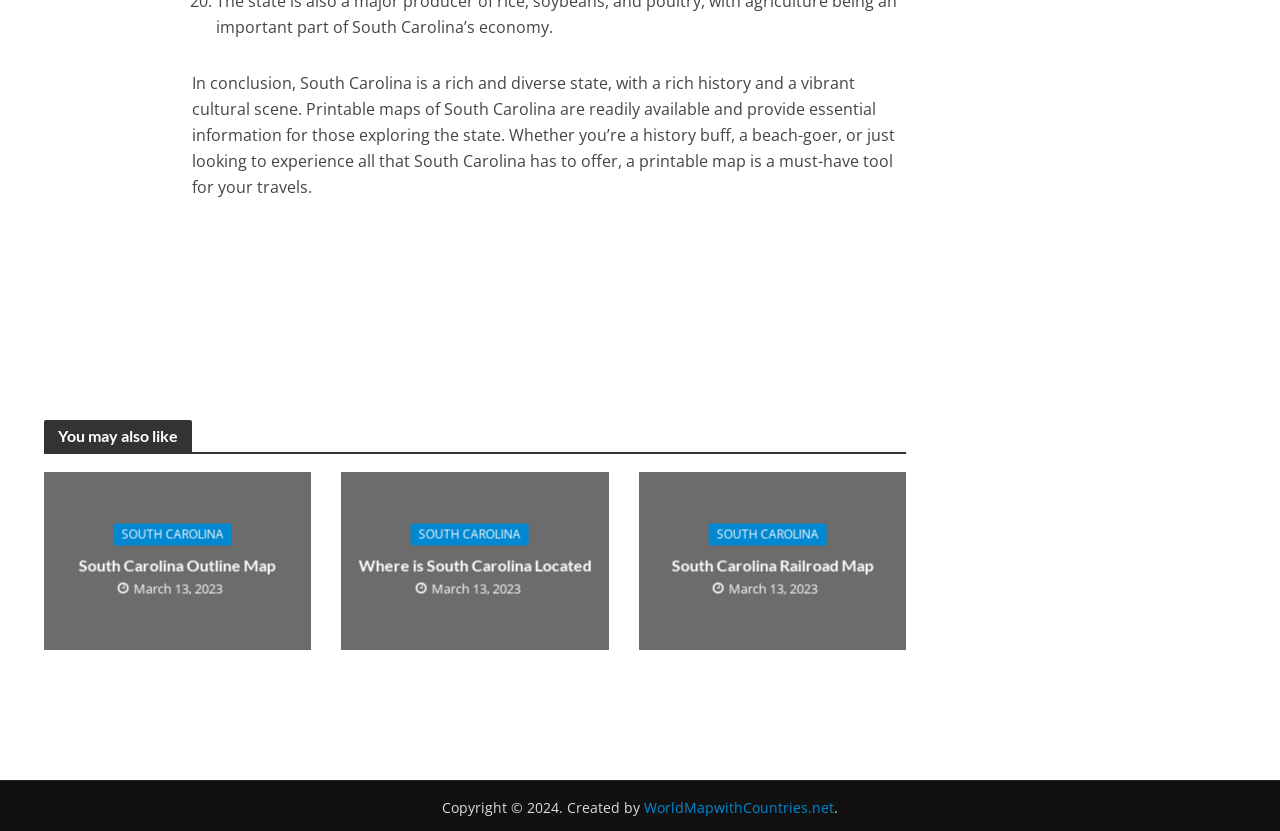What is the name of the website?
Answer the question with as much detail as possible.

The name of the website is WorldMapwithCountries.net, as indicated by the link element with the text 'WorldMapwithCountries.net' in the footer section.